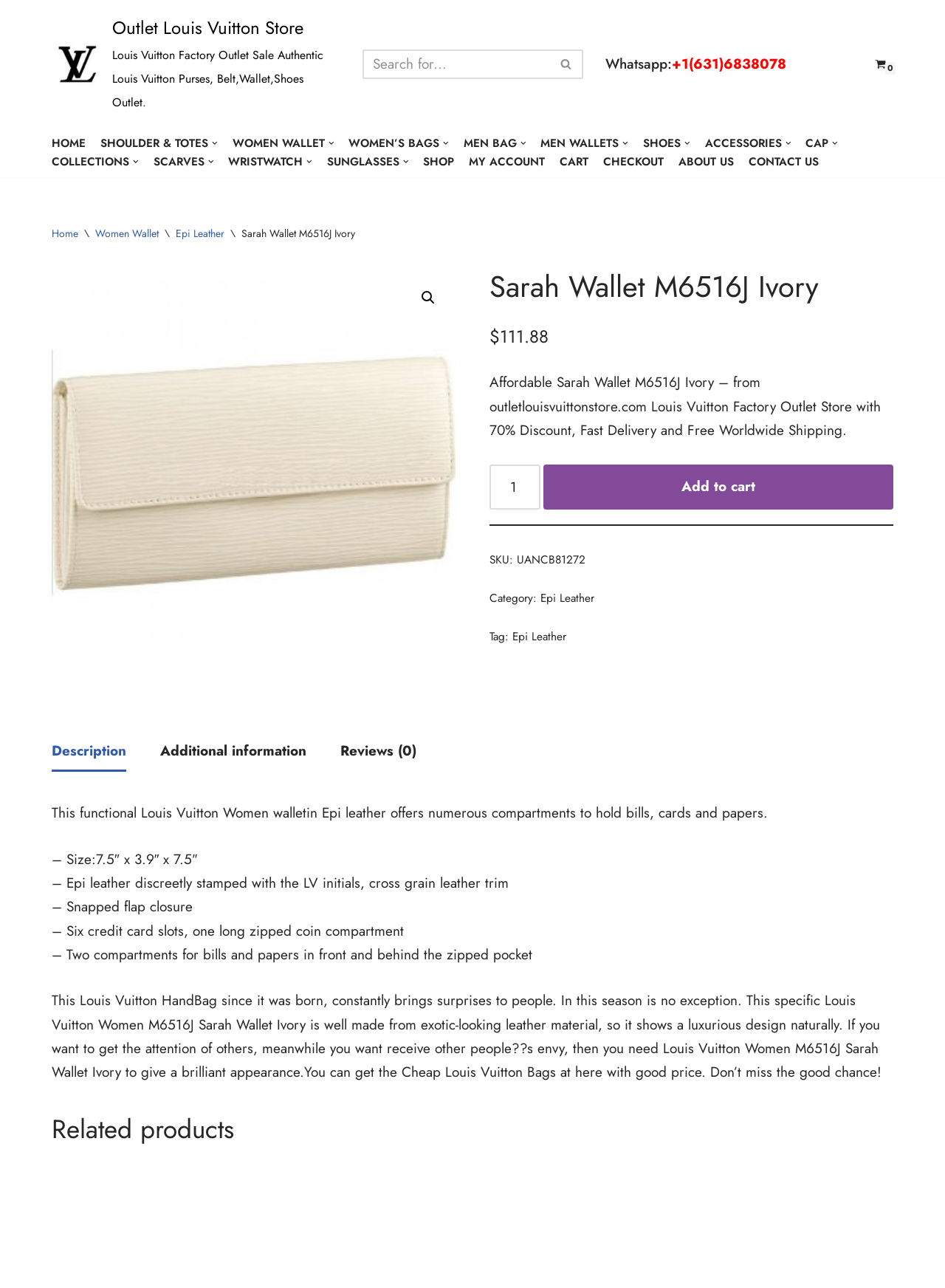Locate the bounding box coordinates of the element that should be clicked to execute the following instruction: "Select product quantity".

[0.518, 0.361, 0.572, 0.395]